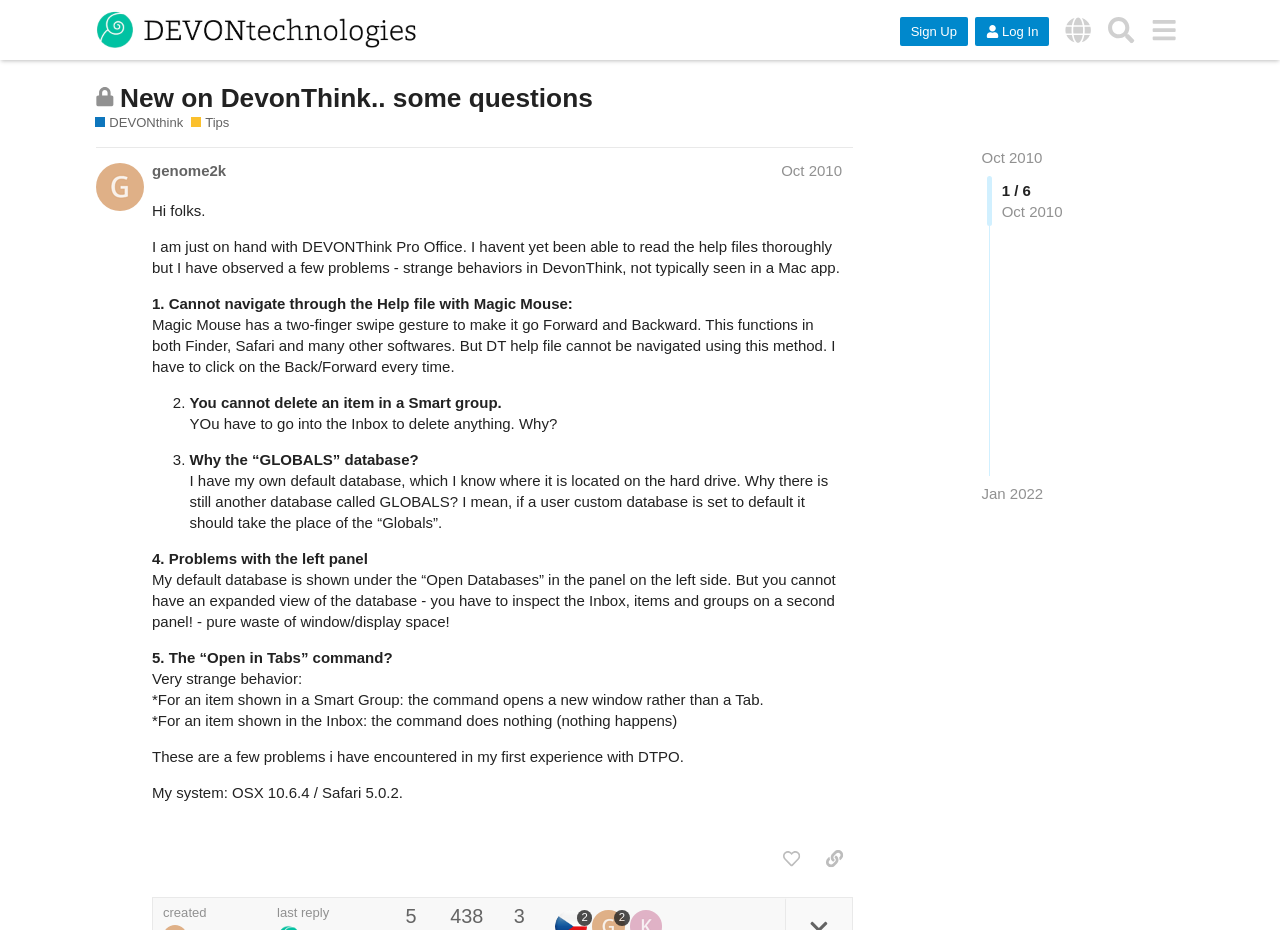Identify the bounding box coordinates of the clickable region required to complete the instruction: "View the DEVONthink community homepage". The coordinates should be given as four float numbers within the range of 0 and 1, i.e., [left, top, right, bottom].

[0.074, 0.011, 0.329, 0.054]